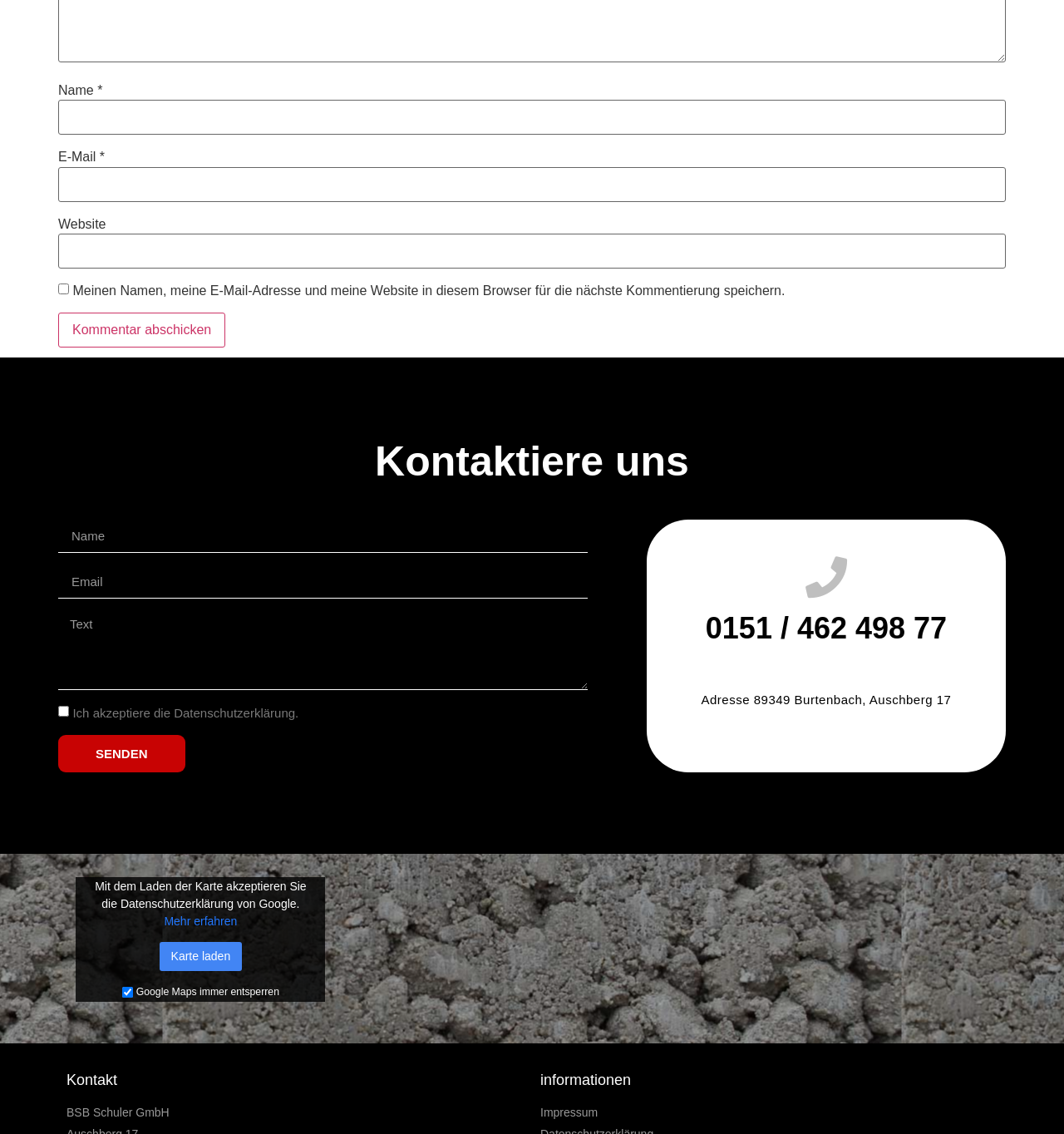Please mark the clickable region by giving the bounding box coordinates needed to complete this instruction: "Submit a comment".

[0.055, 0.275, 0.212, 0.306]